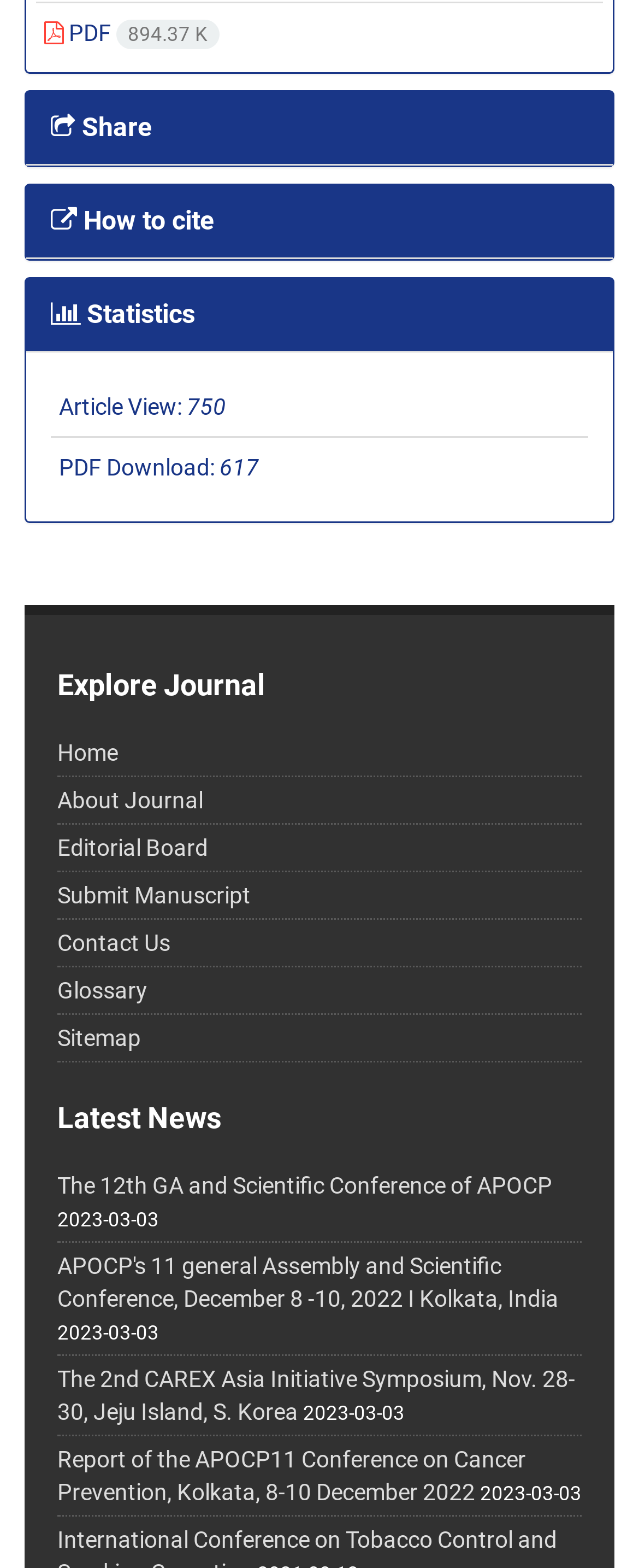From the element description PDF 894.37 K, predict the bounding box coordinates of the UI element. The coordinates must be specified in the format (top-left x, top-left y, bottom-right x, bottom-right y) and should be within the 0 to 1 range.

[0.069, 0.013, 0.344, 0.029]